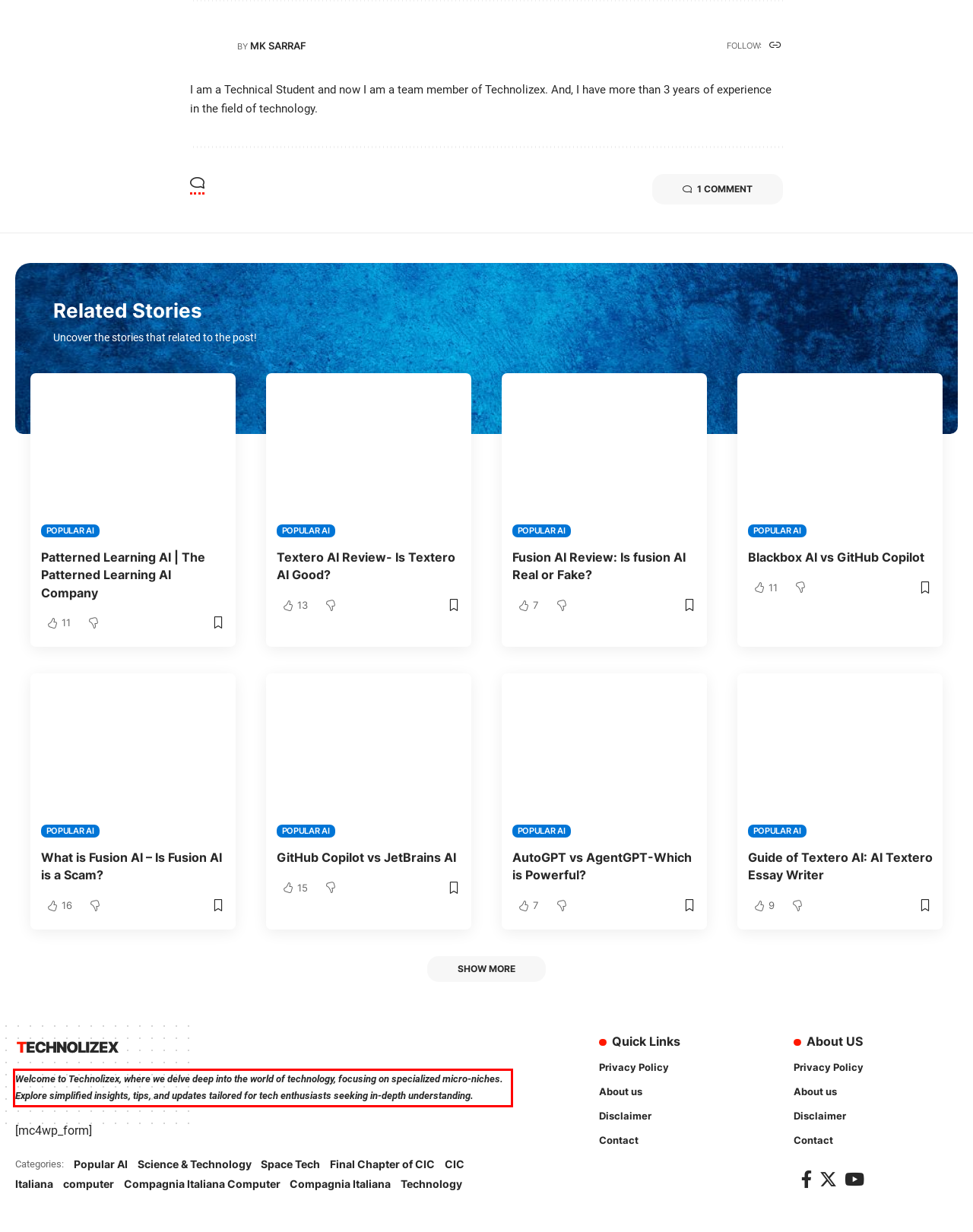Given a webpage screenshot, locate the red bounding box and extract the text content found inside it.

Welcome to Technolizex, where we delve deep into the world of technology, focusing on specialized micro-niches. Explore simplified insights, tips, and updates tailored for tech enthusiasts seeking in-depth understanding.